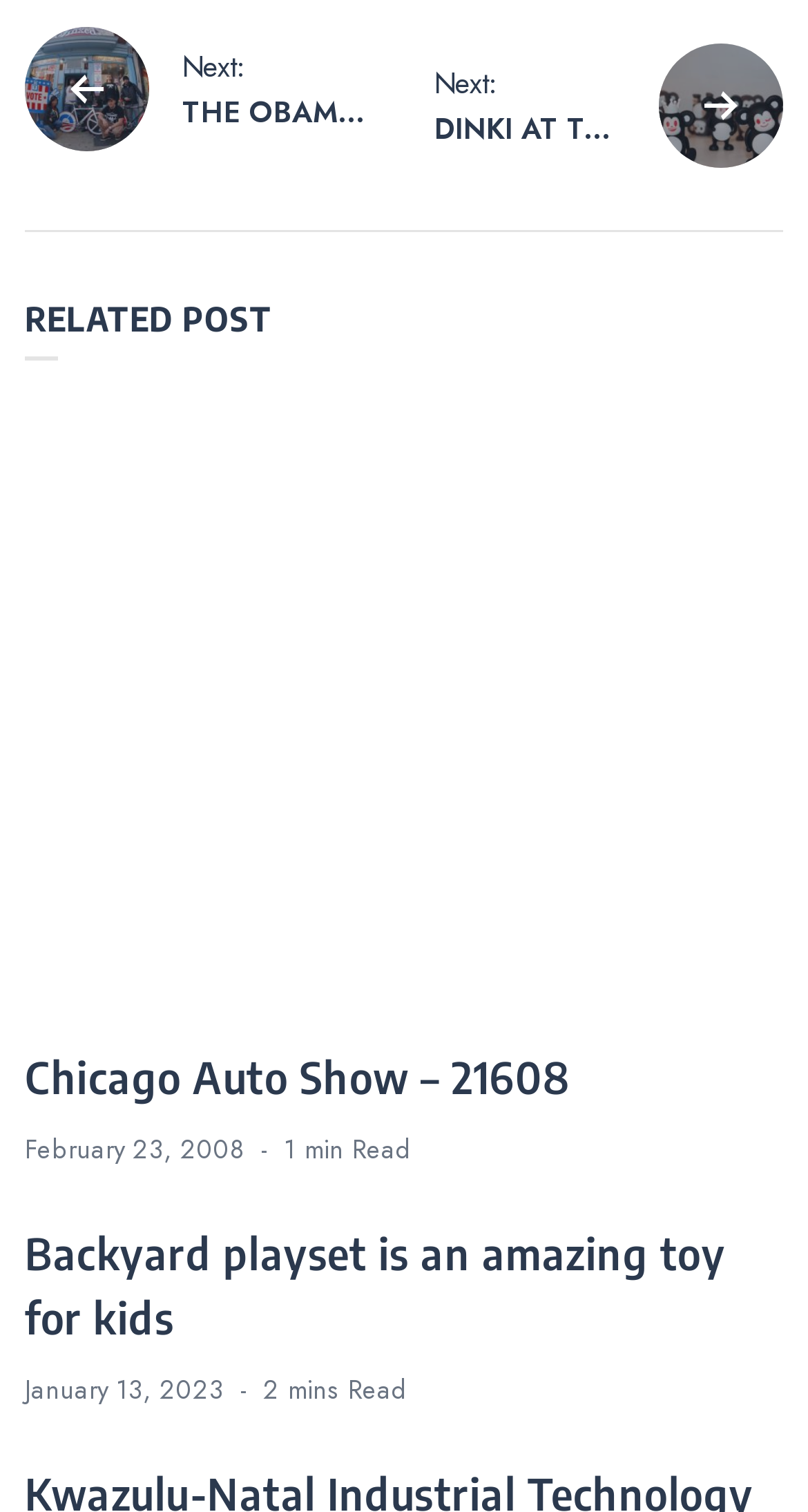Provide the bounding box coordinates for the UI element that is described by this text: "Next: THE OBAMA BIKE!". The coordinates should be in the form of four float numbers between 0 and 1: [left, top, right, bottom].

[0.031, 0.018, 0.462, 0.1]